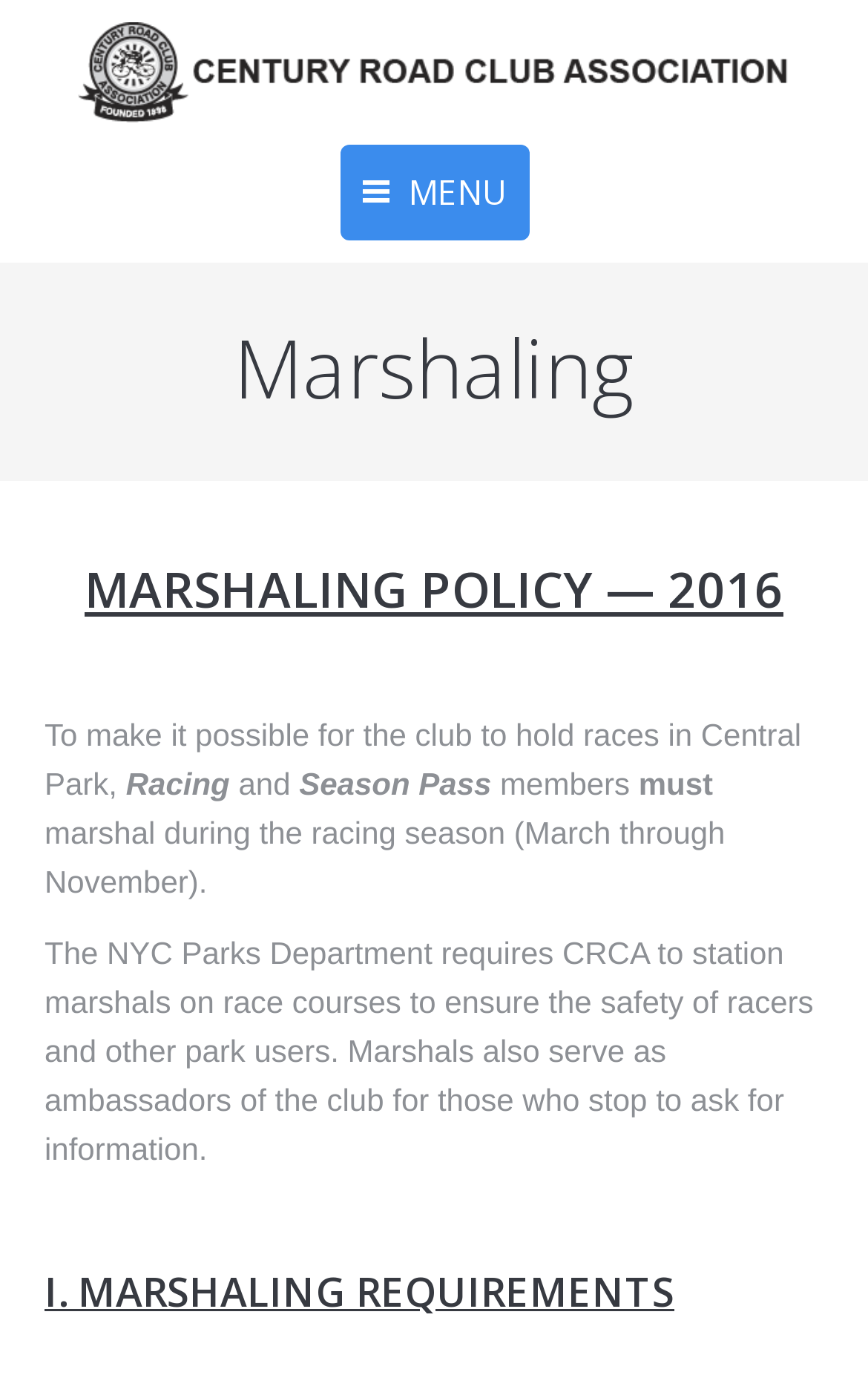What is the requirement of the NYC Parks Department?
Answer the question with as much detail as you can, using the image as a reference.

The NYC Parks Department requires CRCA to station marshals on race courses to ensure the safety of racers and other park users, as stated on the webpage.